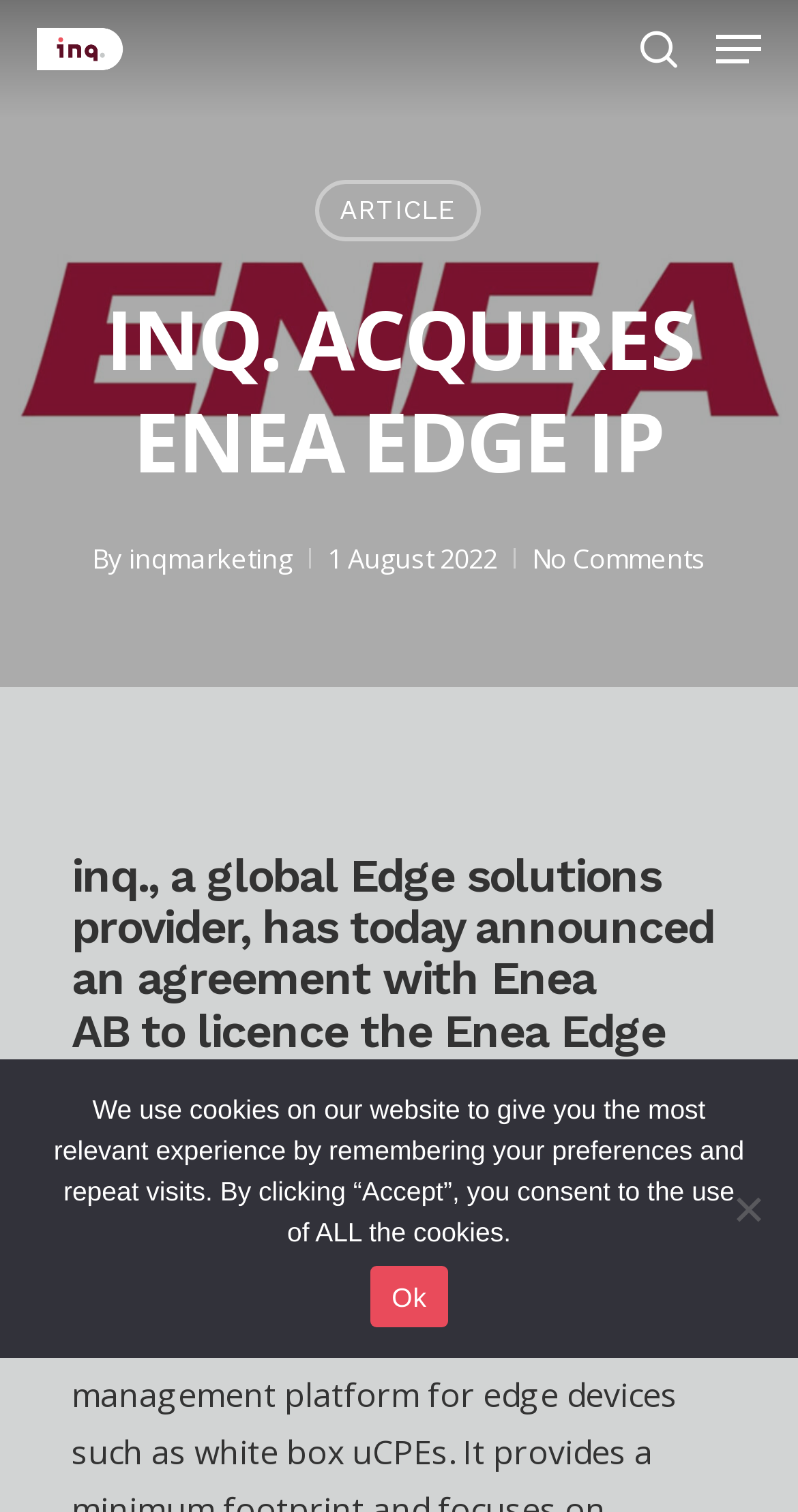Can you specify the bounding box coordinates for the region that should be clicked to fulfill this instruction: "go to inq homepage".

[0.046, 0.016, 0.158, 0.049]